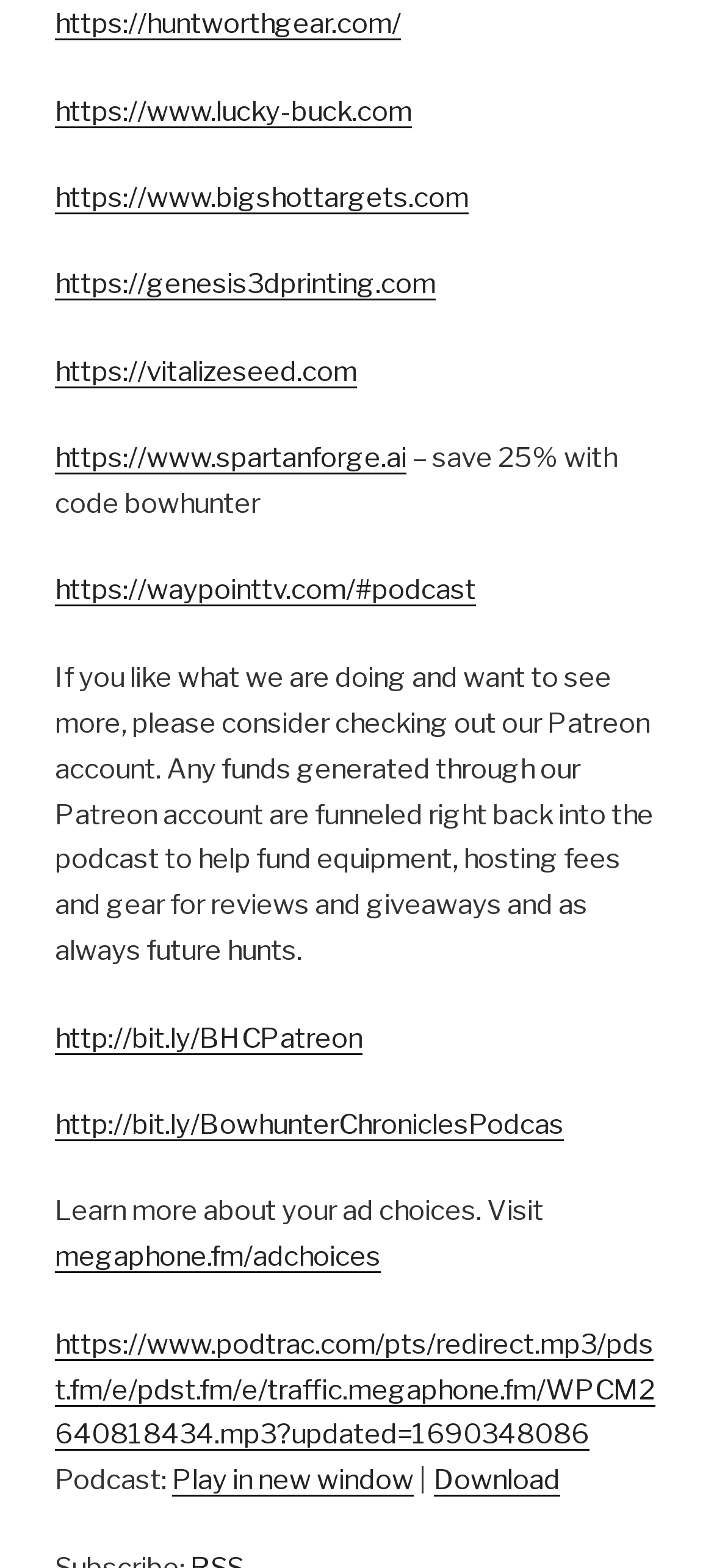Determine the bounding box coordinates (top-left x, top-left y, bottom-right x, bottom-right y) of the UI element described in the following text: Download

[0.608, 0.934, 0.785, 0.955]